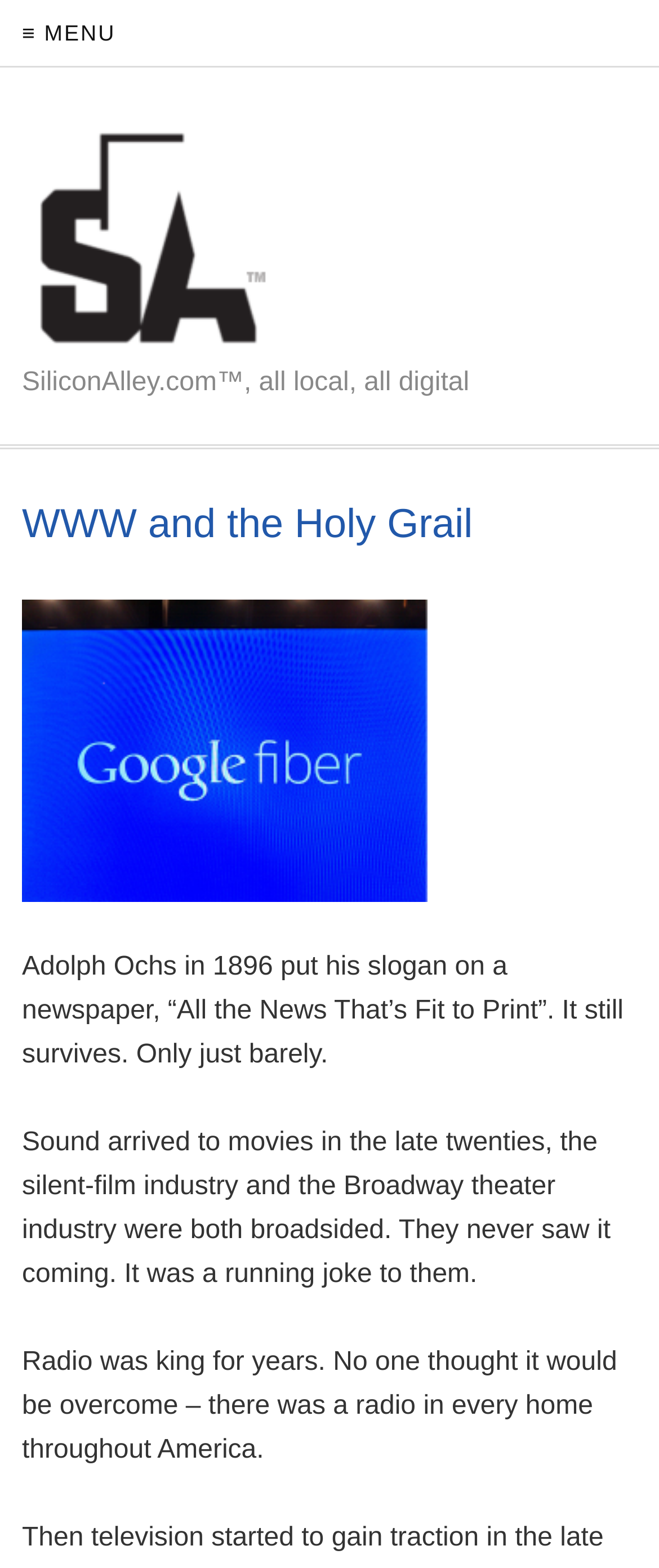Identify and extract the main heading from the webpage.

WWW and the Holy Grail